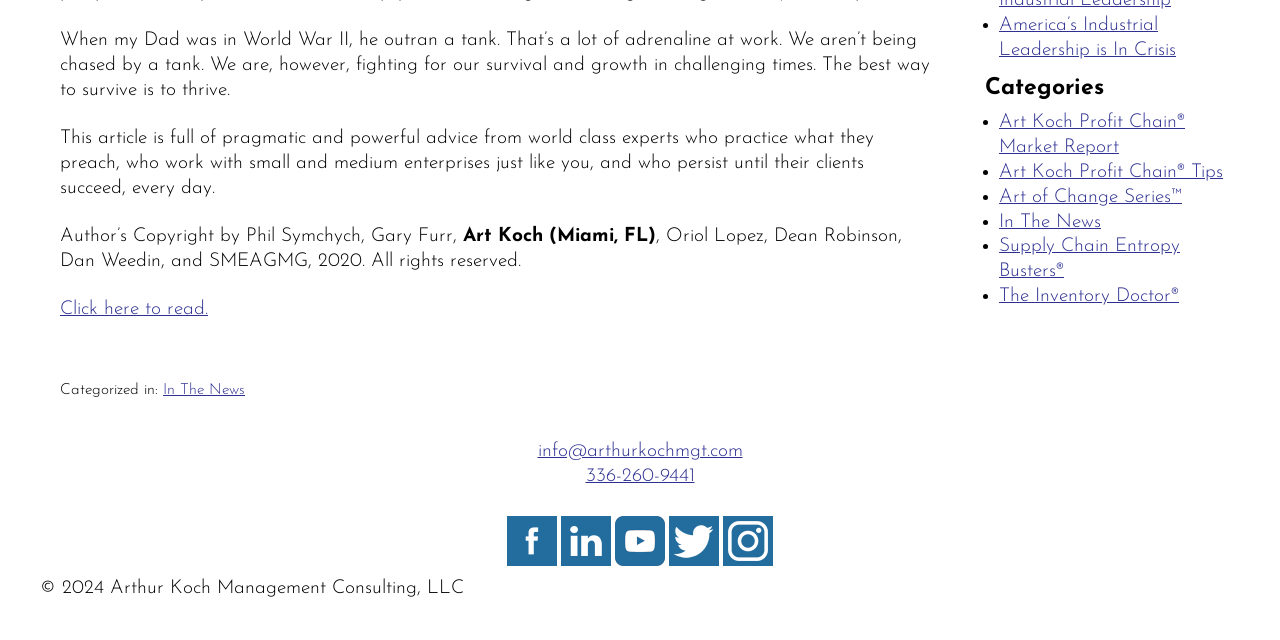Provide the bounding box coordinates of the HTML element this sentence describes: "Click here to read.". The bounding box coordinates consist of four float numbers between 0 and 1, i.e., [left, top, right, bottom].

[0.047, 0.469, 0.162, 0.498]